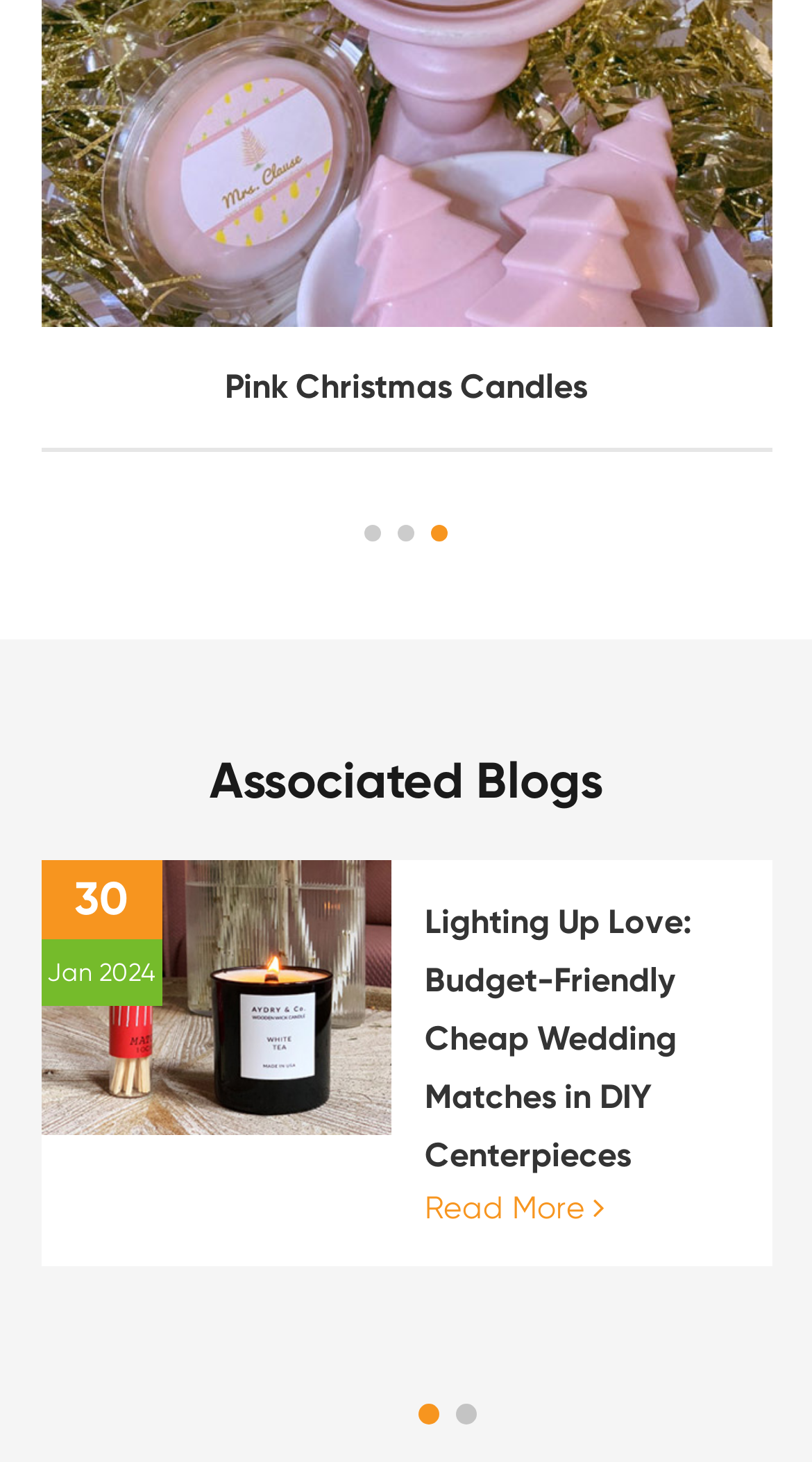Based on the image, provide a detailed response to the question:
What is the title of the first link?

The first link on the webpage has the text '3 Inches Coloured Match Sticks', which is likely the title of the link.